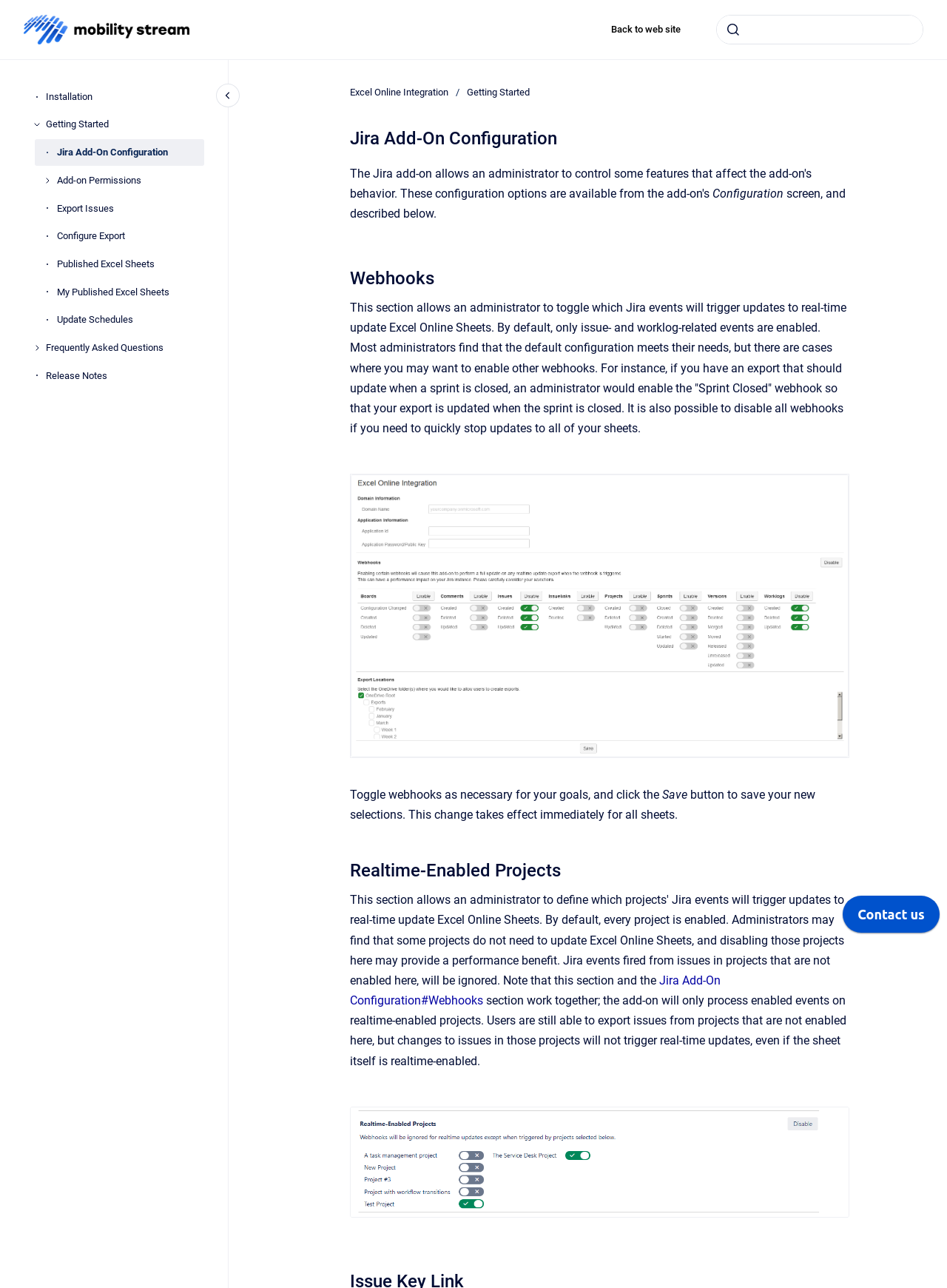Based on the image, provide a detailed response to the question:
What happens when an administrator enables a webhook?

When an administrator enables a webhook, it triggers updates to real-time Excel Online Sheets when a specific Jira event occurs, such as an issue being updated or a sprint being closed.